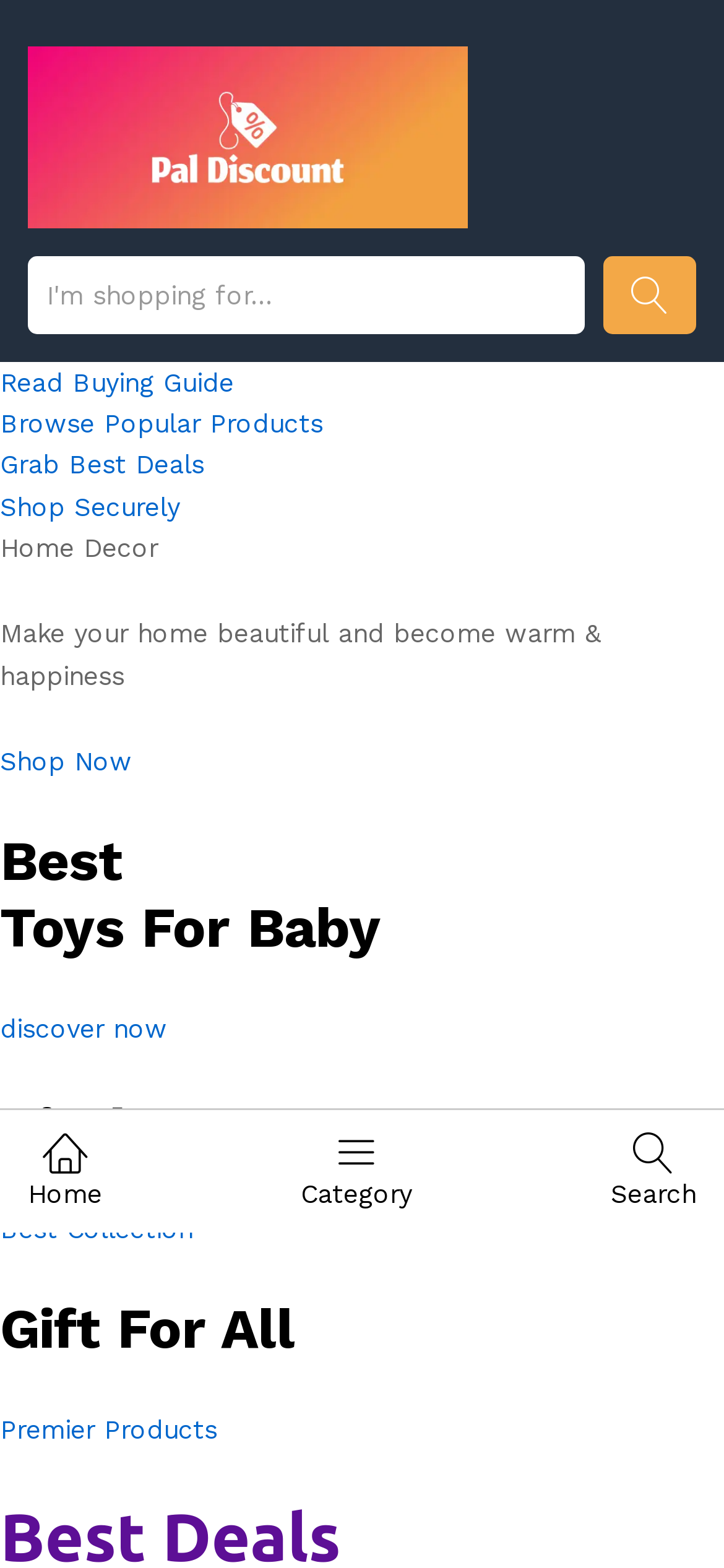Please respond to the question using a single word or phrase:
What is the purpose of the search icon?

To search products